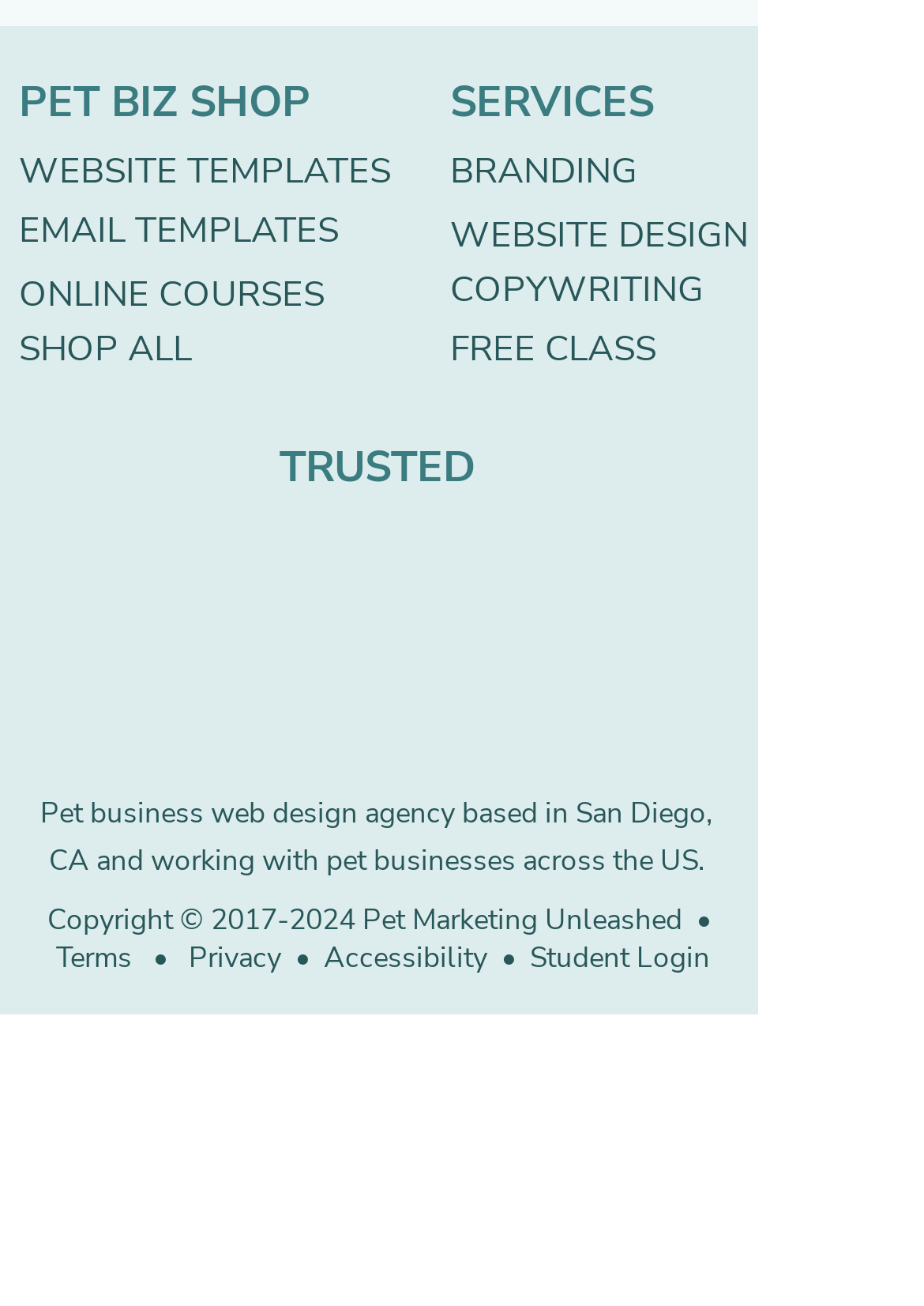Identify and provide the bounding box for the element described by: "Privacy".

[0.204, 0.719, 0.319, 0.748]